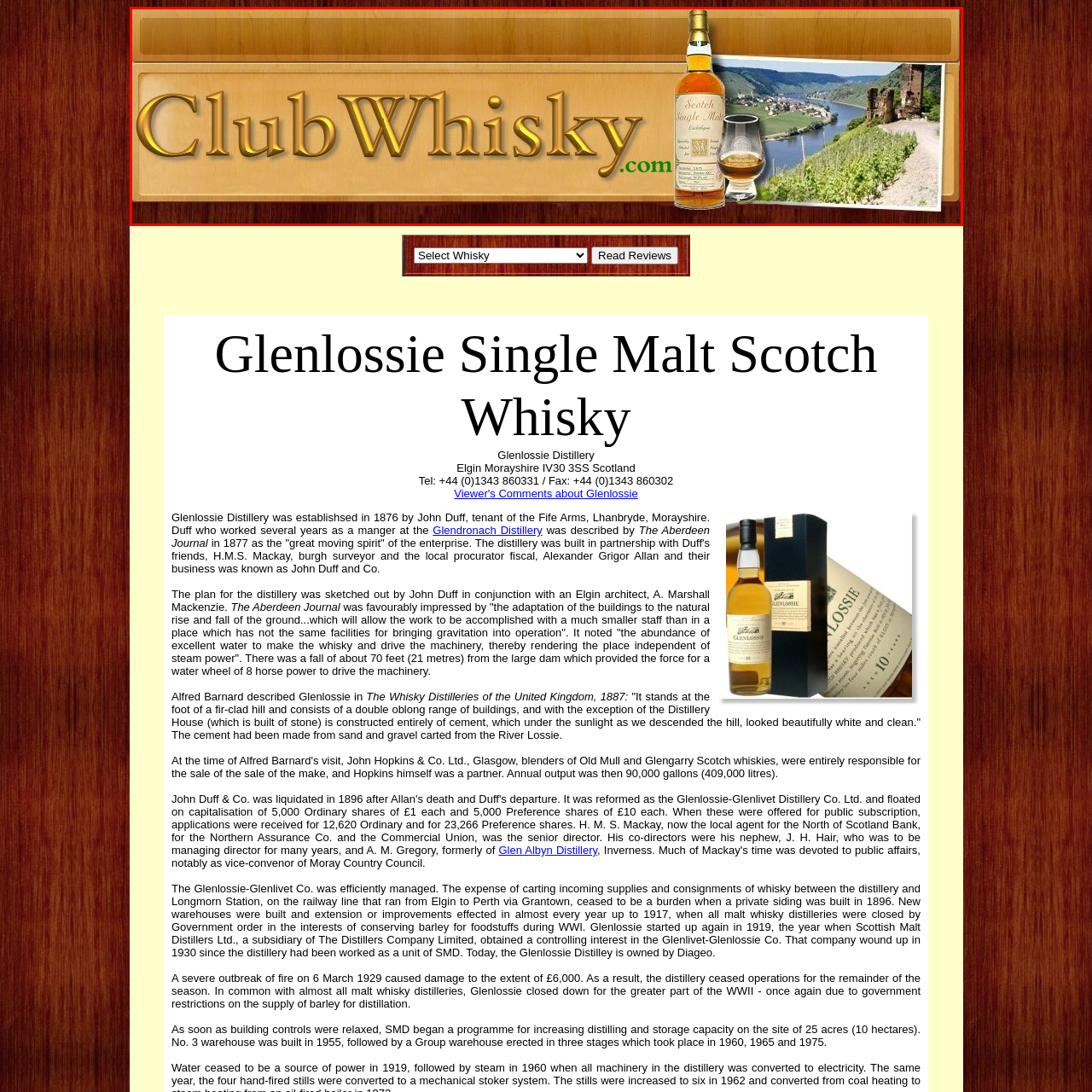Examine the area surrounded by the red box and describe it in detail.

The image prominently features a polished bottle of Glenlossie Single Malt Scotch Whisky, elegantly labeled and ready for attention. Beside the bottle is a snifter glass holding a generous pour of the amber spirit, showcasing its rich color and inviting the viewer to savor its complexities. In the background, a scenic view of a river valley, dotted with lush greenery and rustic hills, hints at the natural origins of the whisky, drawing parallels to the serene, picturesque landscapes often associated with whisky production. This visual arrangement encapsulates the essence of craftsmanship and tradition inherent in Scotch whisky, while also hinting at the broader context of Scotch culture available on the platform, Whisky.com.